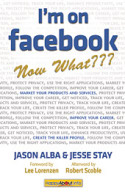Using a single word or phrase, answer the following question: 
What is the style of 'facebook' in the title?

Logo style